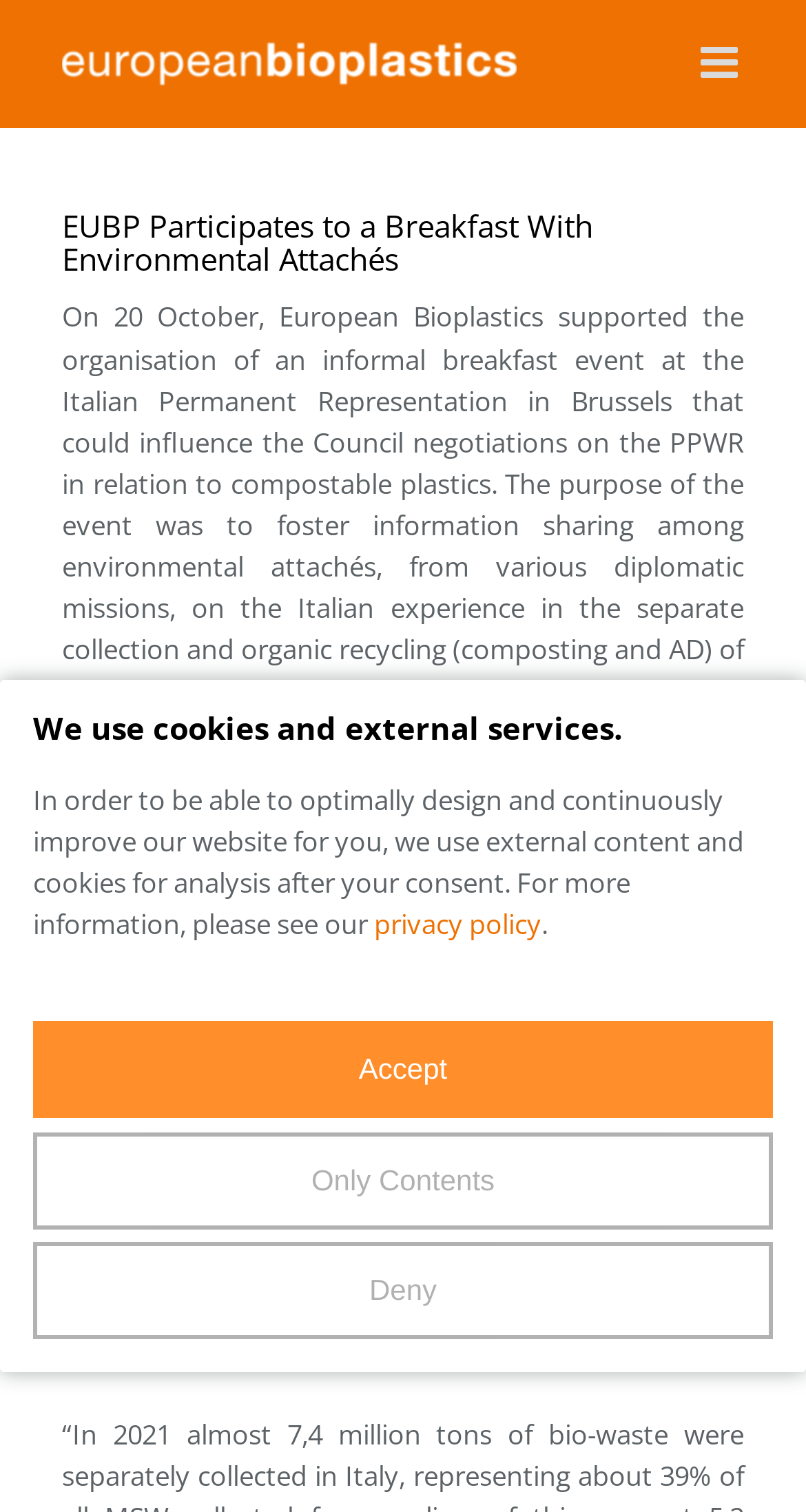Locate the headline of the webpage and generate its content.

EUBP Participates to a Breakfast With Environmental Attachés